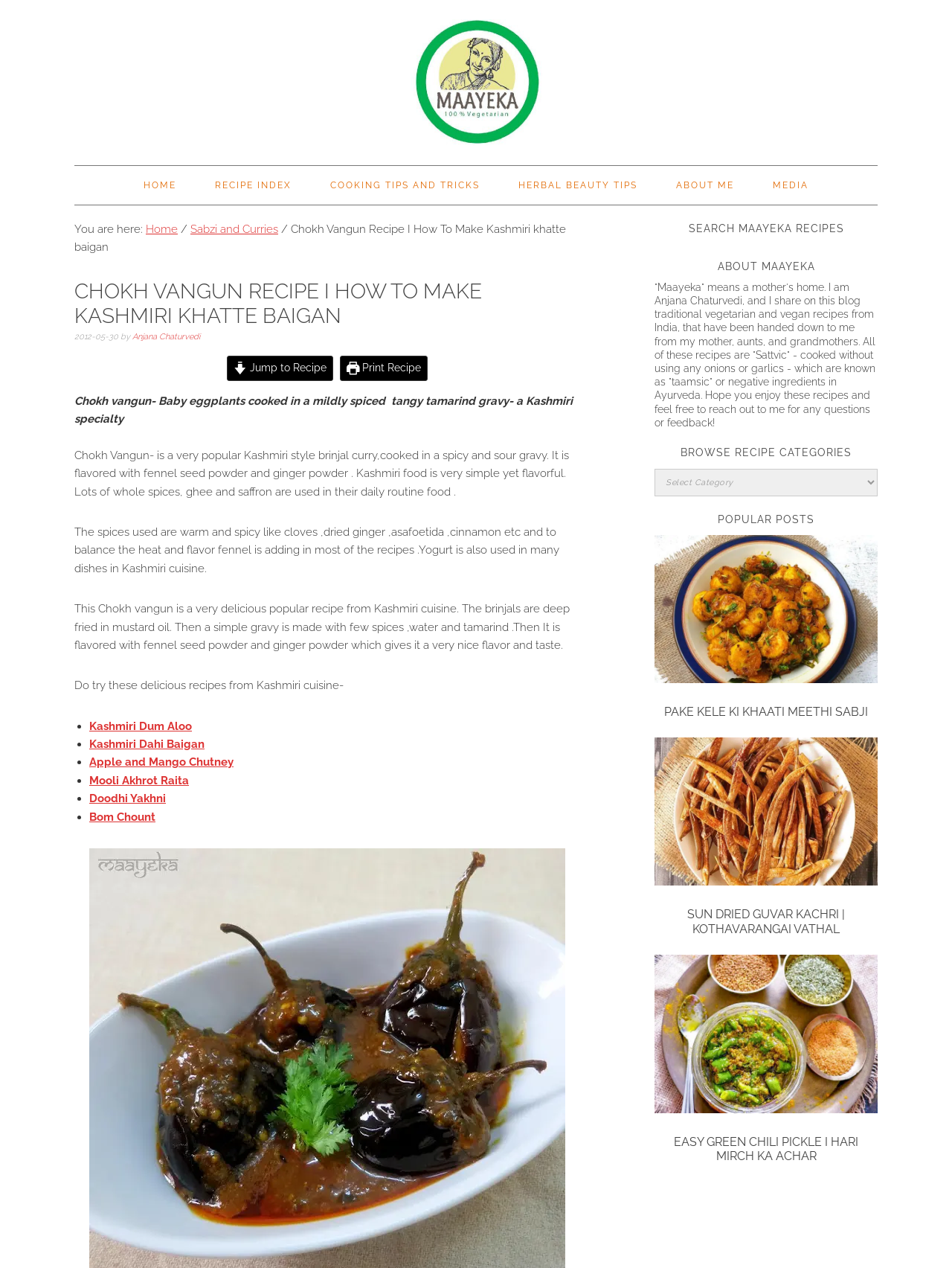What is the principal heading displayed on the webpage?

CHOKH VANGUN RECIPE I HOW TO MAKE KASHMIRI KHATTE BAIGAN